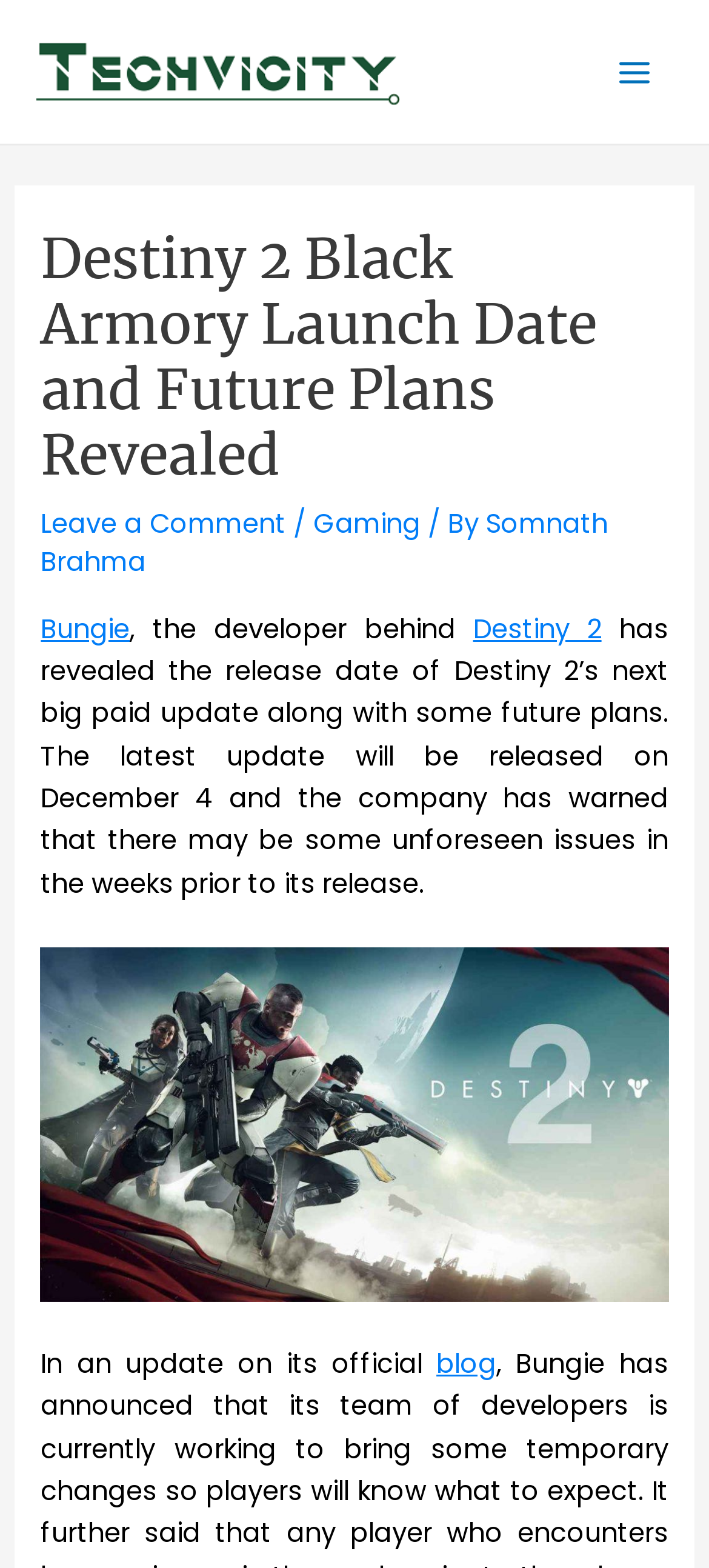When will the latest update be released?
Answer the question with a single word or phrase by looking at the picture.

December 4